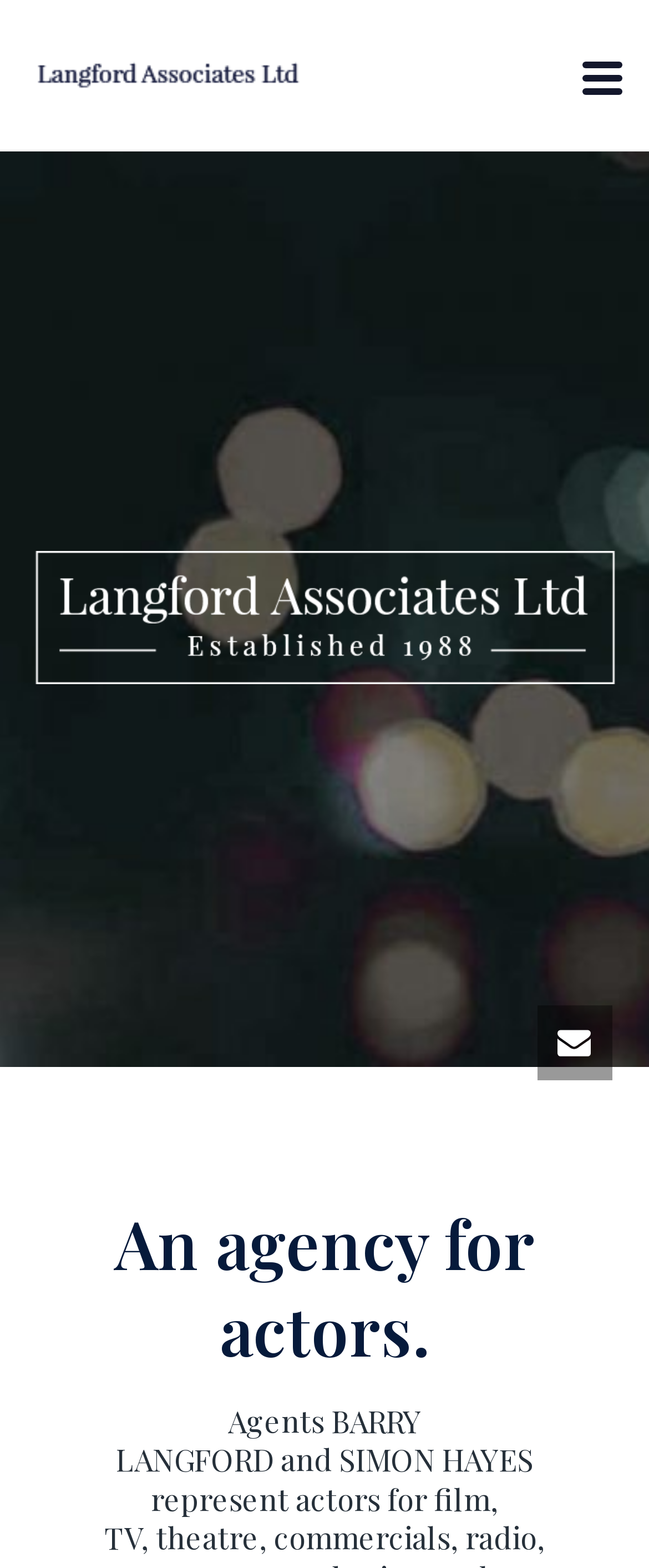What is the theme of the background image?
Could you please answer the question thoroughly and with as much detail as possible?

The image element with the description 'temp_white_big' suggests that the background image of the webpage has a white theme or color scheme.